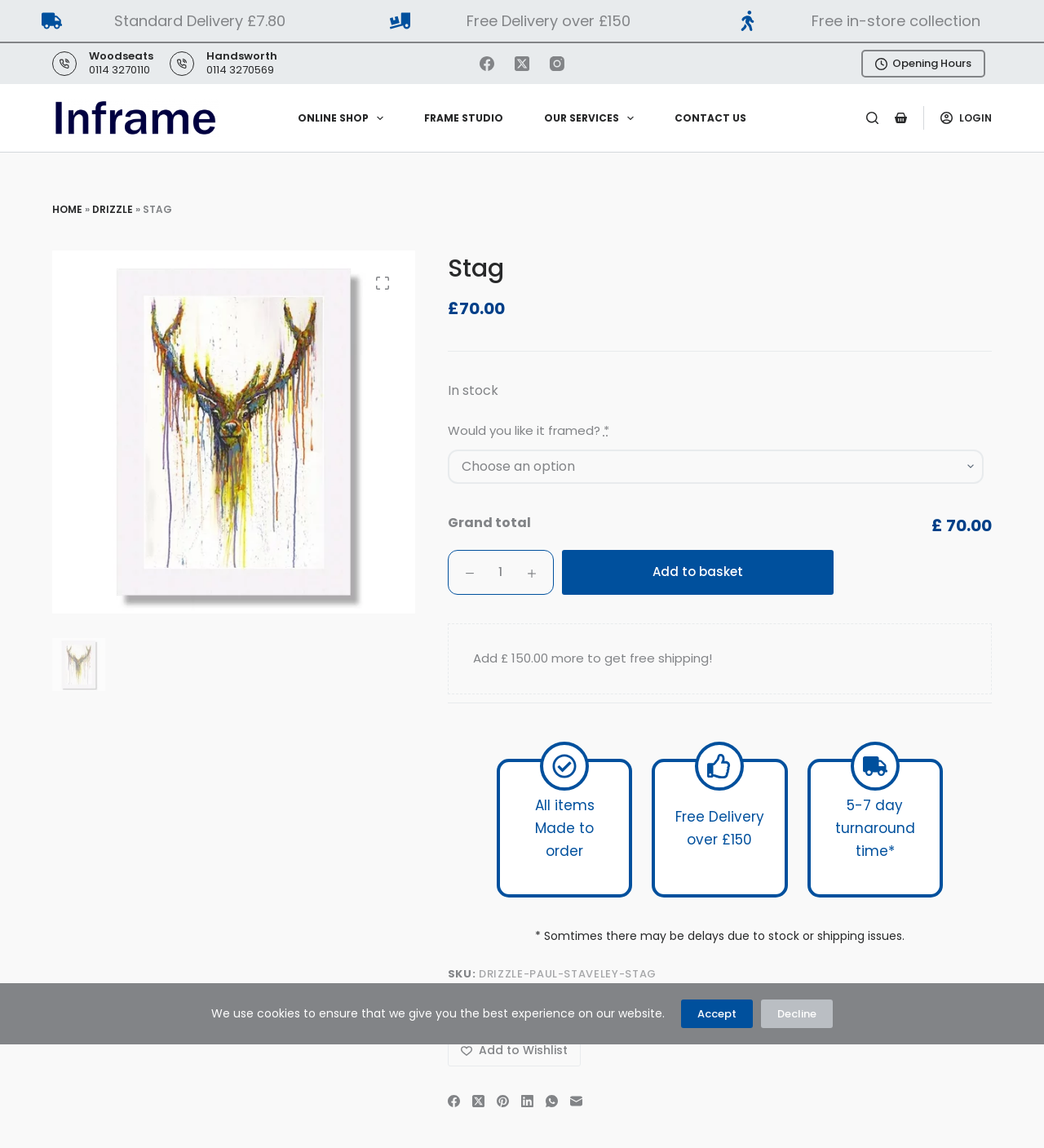What is the current stock status of the Stag art print?
Please provide a single word or phrase as your answer based on the screenshot.

In stock